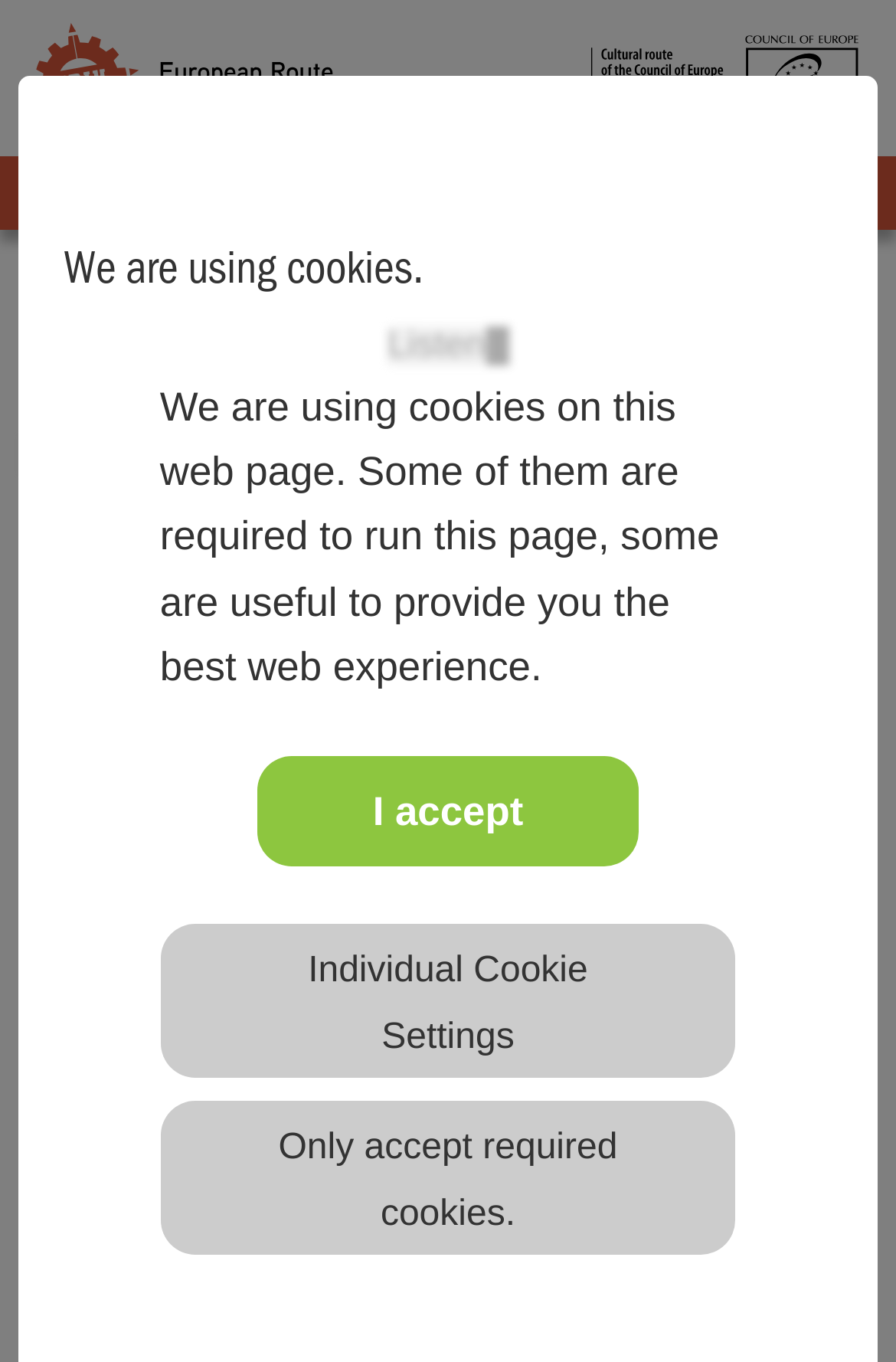Find the bounding box coordinates of the element you need to click on to perform this action: 'Click the Listen link'. The coordinates should be represented by four float values between 0 and 1, in the format [left, top, right, bottom].

[0.432, 0.24, 0.568, 0.269]